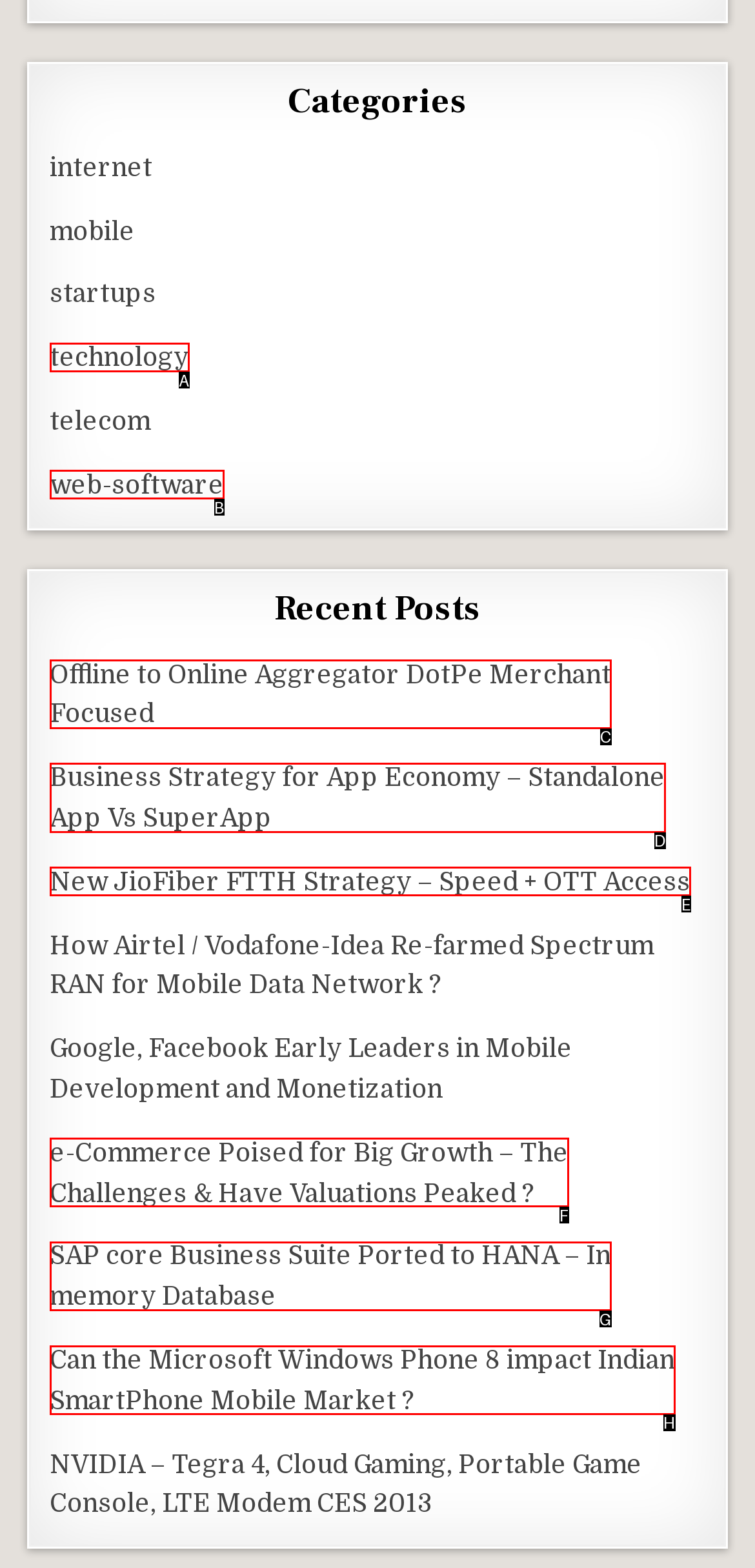Given the description: web-software, select the HTML element that best matches it. Reply with the letter of your chosen option.

B